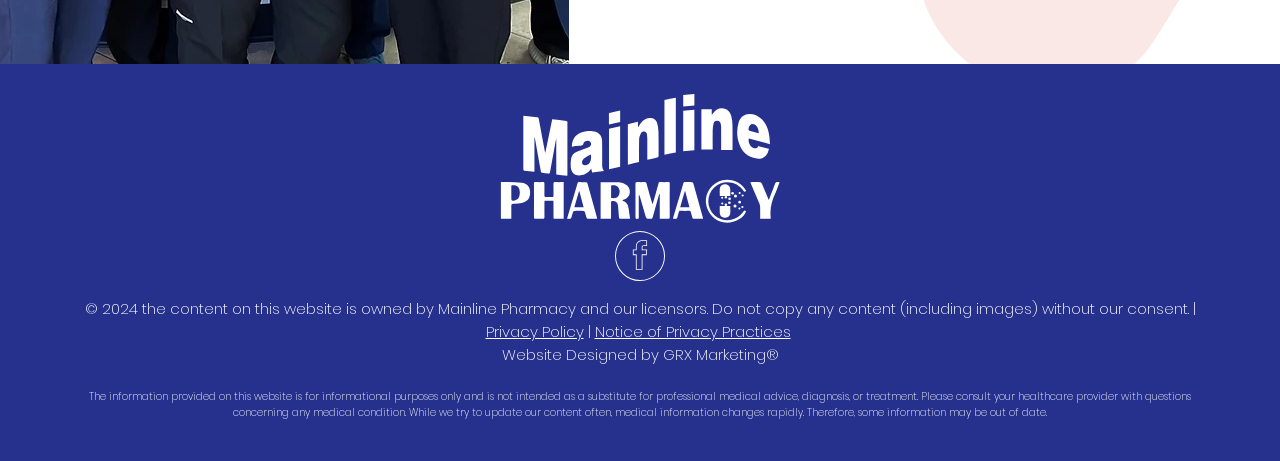What is the copyright year of the website content?
Provide a short answer using one word or a brief phrase based on the image.

2024